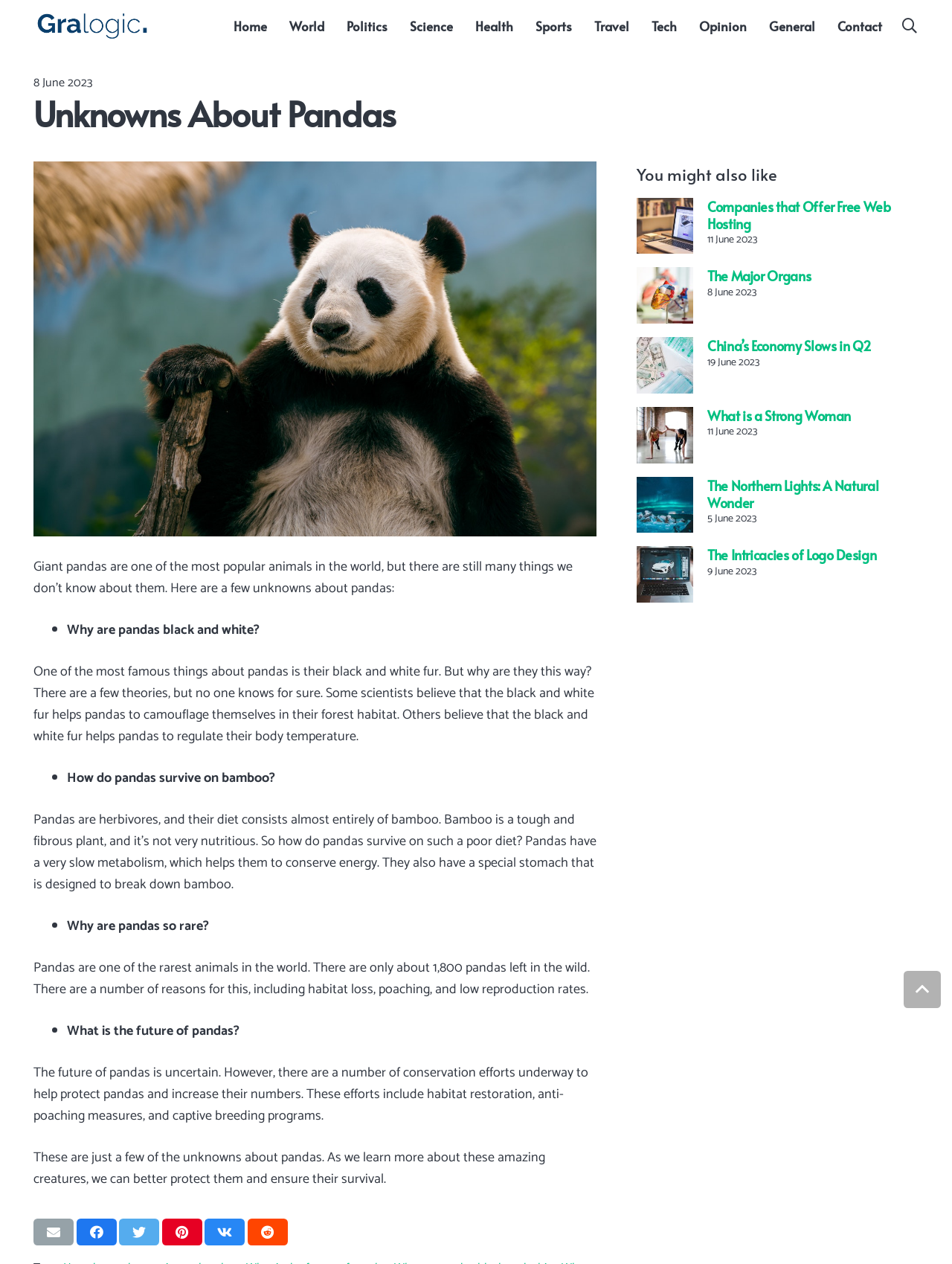Provide the bounding box coordinates for the area that should be clicked to complete the instruction: "Search for something".

None